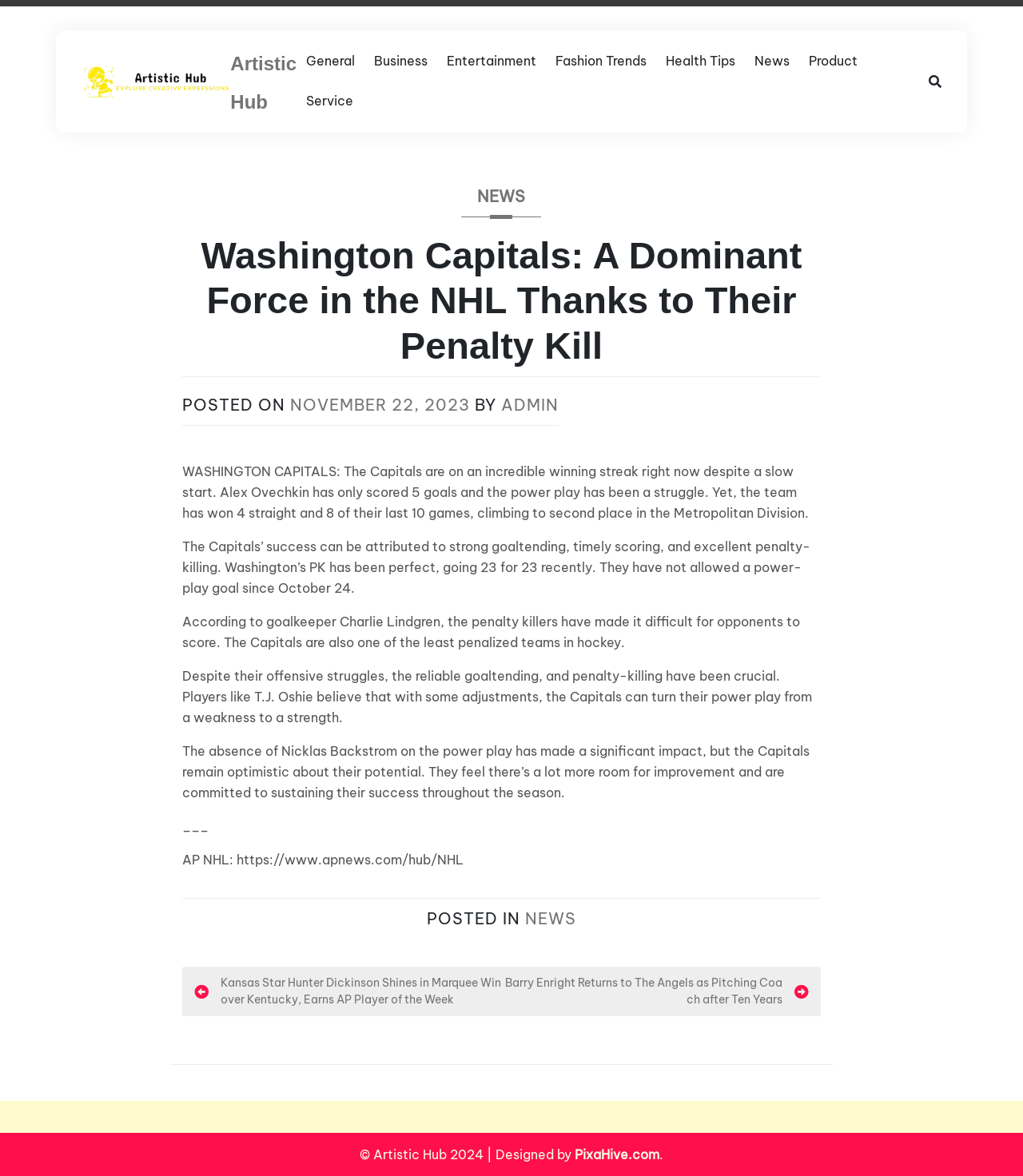Could you provide the bounding box coordinates for the portion of the screen to click to complete this instruction: "View the 'Kansas Star Hunter Dickinson Shines in Marquee Win over Kentucky, Earns AP Player of the Week' post"?

[0.19, 0.829, 0.49, 0.857]